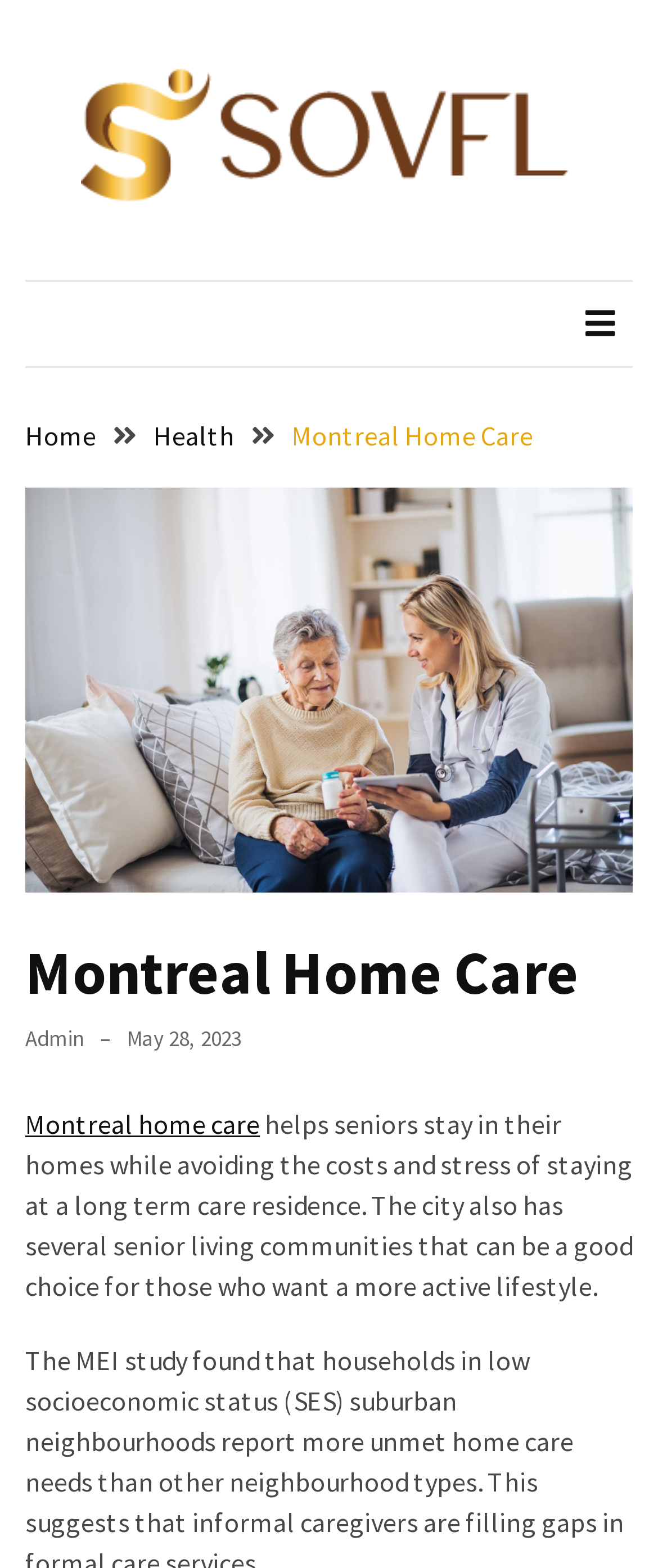Respond concisely with one word or phrase to the following query:
What is the name of the logo in the top left corner?

Sovfl